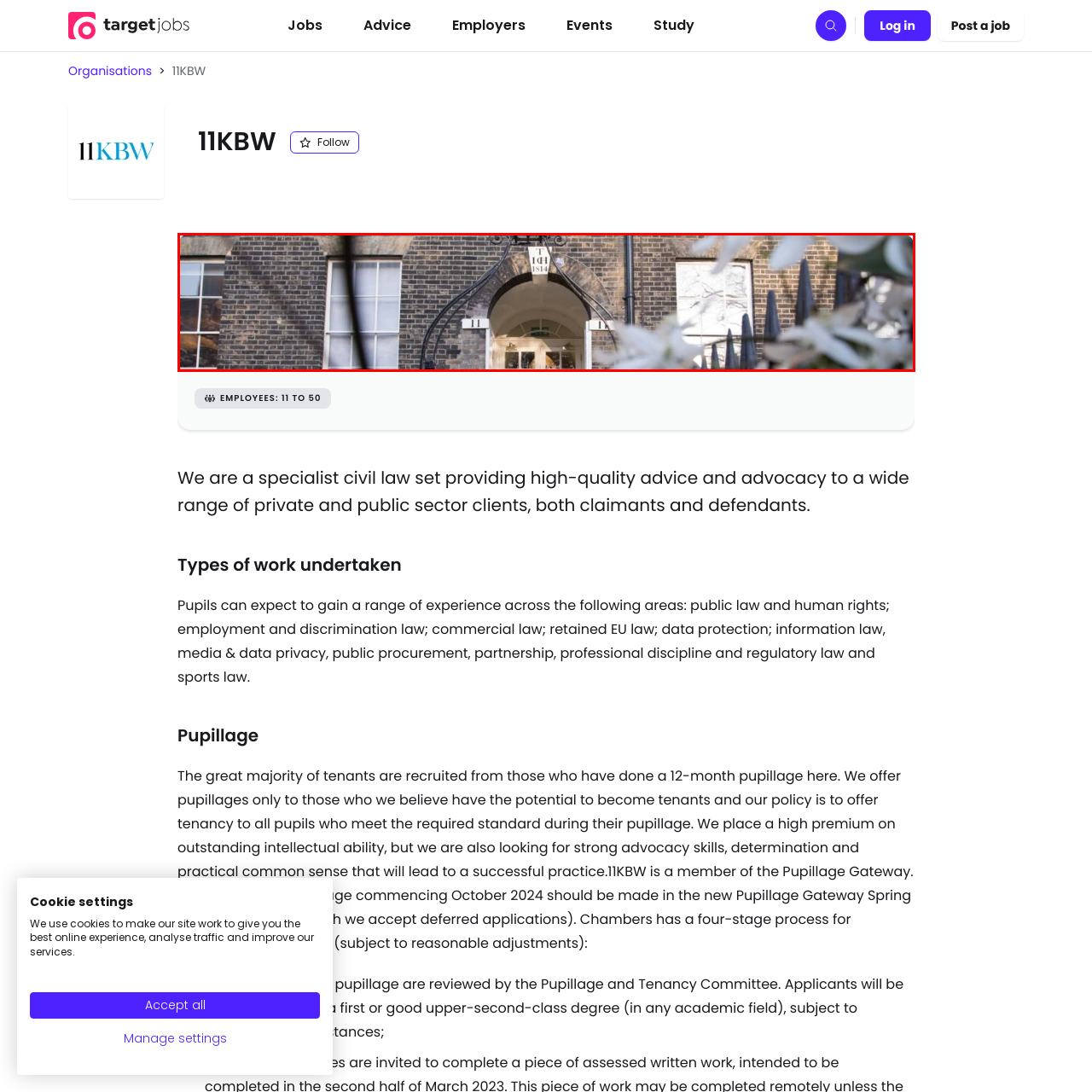Is the building surrounded by foliage?
Observe the image inside the red bounding box and give a concise answer using a single word or phrase.

Yes